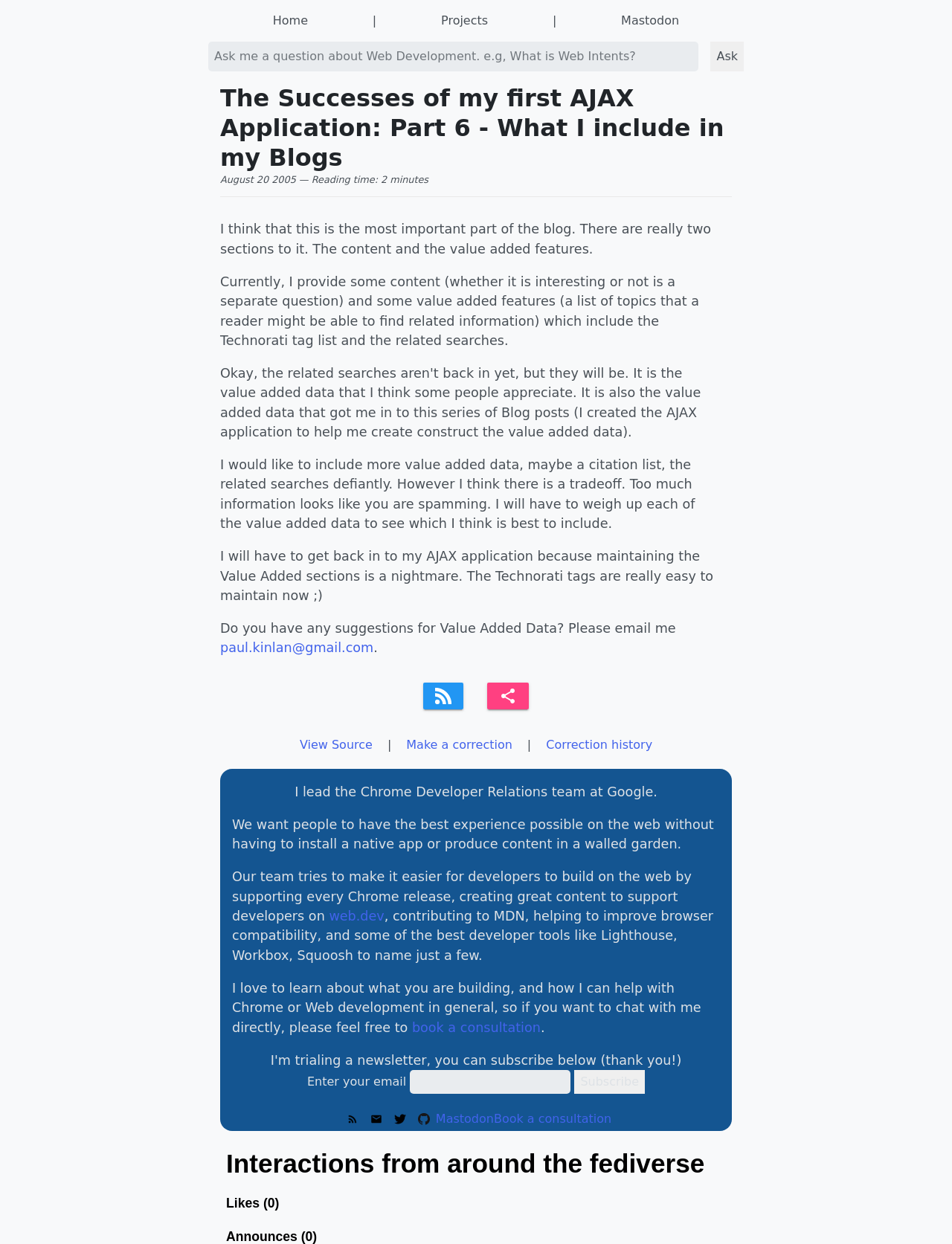Provide the bounding box coordinates for the specified HTML element described in this description: "book a consultation". The coordinates should be four float numbers ranging from 0 to 1, in the format [left, top, right, bottom].

[0.43, 0.817, 0.571, 0.834]